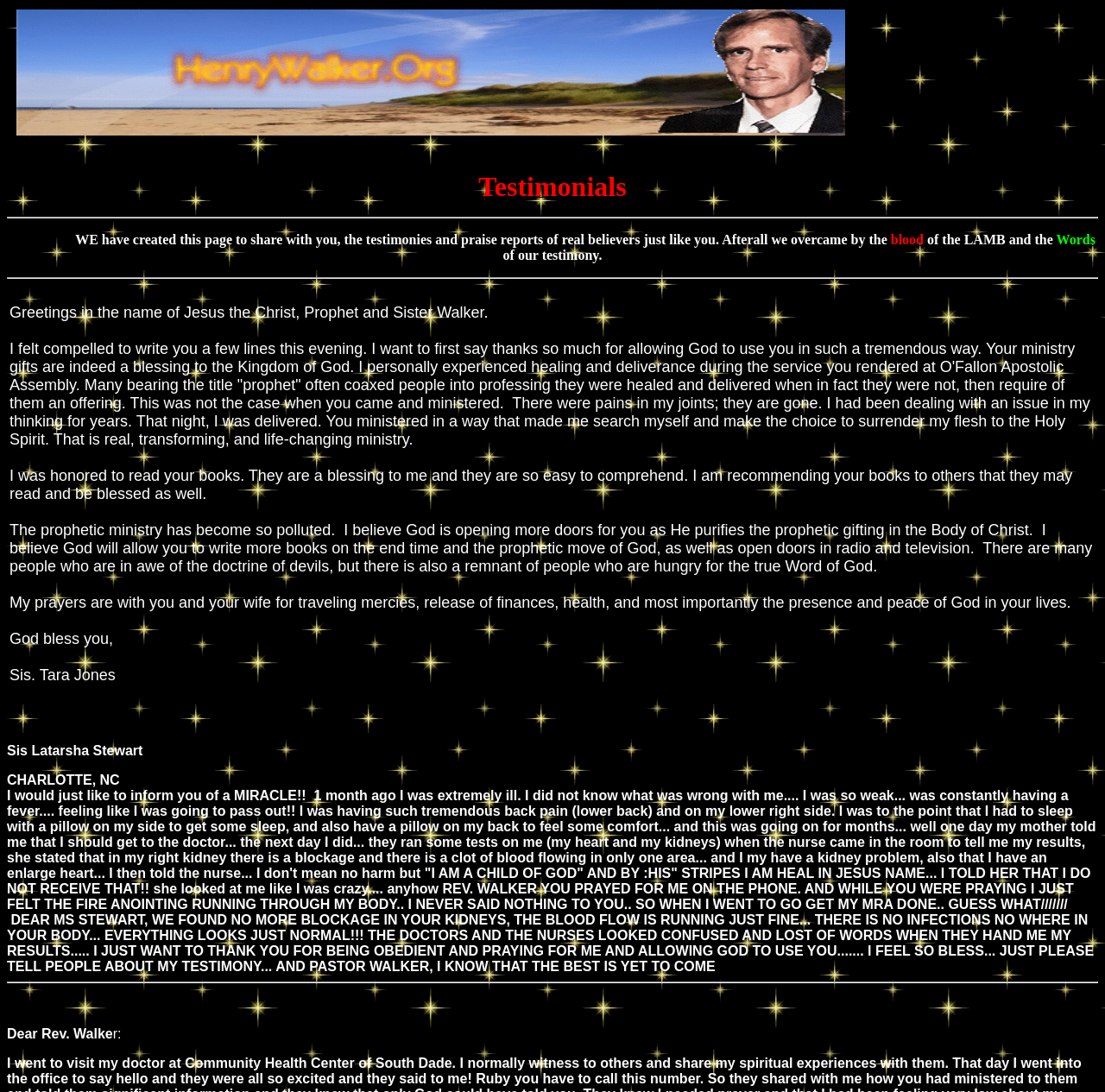Deliver a detailed narrative of the webpage's visual and textual elements.

The webpage is titled "Testimonials" and features a collection of personal stories and praise reports from individuals who have been impacted by a ministry or spiritual organization.

At the top of the page, there is a table with three columns, each containing a small amount of whitespace or an empty cell. Below this table, there is a header element with the title "Testimonials" in a prominent font size.

The main content of the page is divided into sections, separated by horizontal lines. The first section contains a brief introduction to the purpose of the page, which is to share testimonies and praise reports from real believers.

The next section features a long, detailed testimonial from an individual named Sis. Tara Jones, who shares a personal story of healing and deliverance through the ministry of Prophet and Sister Walker. The testimonial is written in a conversational tone and expresses gratitude for the ministry's impact on the individual's life.

Below this testimonial, there are two shorter testimonials from individuals named Sis Latarsha Stewart and Sis. Stewart, who share their own stories of miraculous healing and deliverance through the ministry. These testimonials are written in a more informal tone and include personal details and expressions of gratitude.

Throughout the page, there are no images, but there are several instances of whitespace and empty cells in the tables, which may be used to create a sense of separation or hierarchy between the different sections of content. Overall, the page has a simple and straightforward design, with a focus on showcasing the personal stories and testimonies of individuals who have been impacted by the ministry.